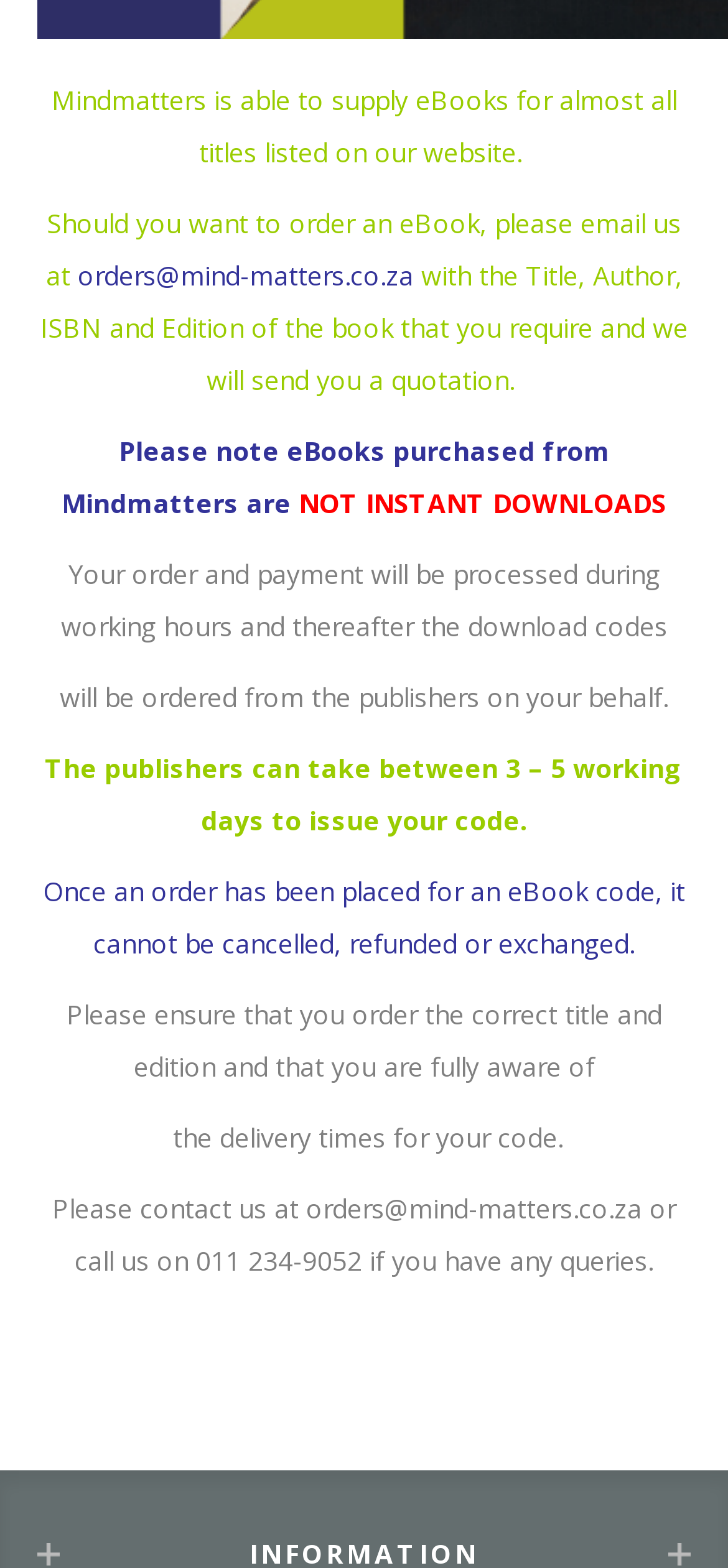Identify and provide the bounding box coordinates of the UI element described: "alt="Eagle Fustar Tennis Academy"". The coordinates should be formatted as [left, top, right, bottom], with each number being a float between 0 and 1.

None